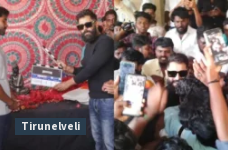Elaborate on all the features and components visible in the image.

The image captures a vibrant scene from Tirunelveli, where actor Dhruv Vikram participates in a film pooja ceremony. On the left, he is seen receiving a clapperboard, a traditional symbol marking the start of a film shoot, amidst festive decorations. To the right, an enthusiastic crowd surrounds him, with fans eagerly capturing the moment on their phones. The background is adorned with colorful patterns, enhancing the celebratory atmosphere of this significant event in the film industry. The presence of devotees and film enthusiasts underscores the importance of the ceremony, reflecting both the cultural and cinematic spirit of Tirunelveli.